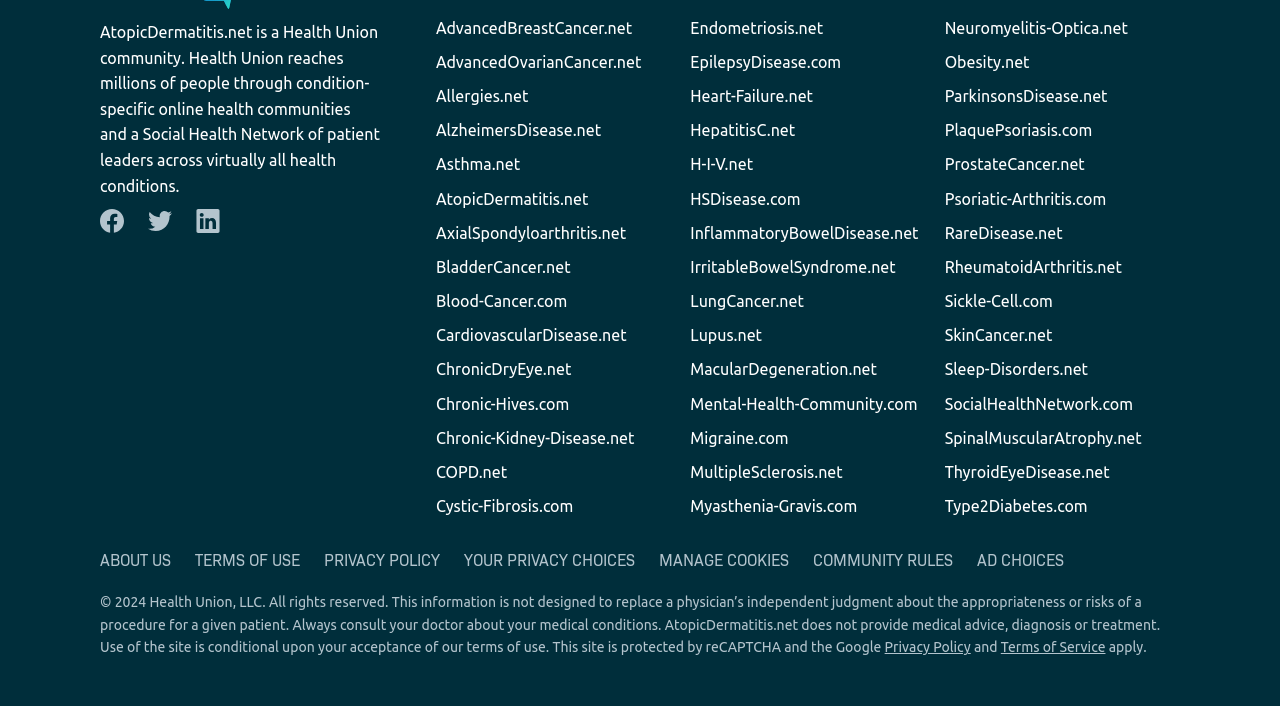Determine the bounding box coordinates for the area that should be clicked to carry out the following instruction: "Read about Privacy Policy".

[0.691, 0.905, 0.758, 0.928]